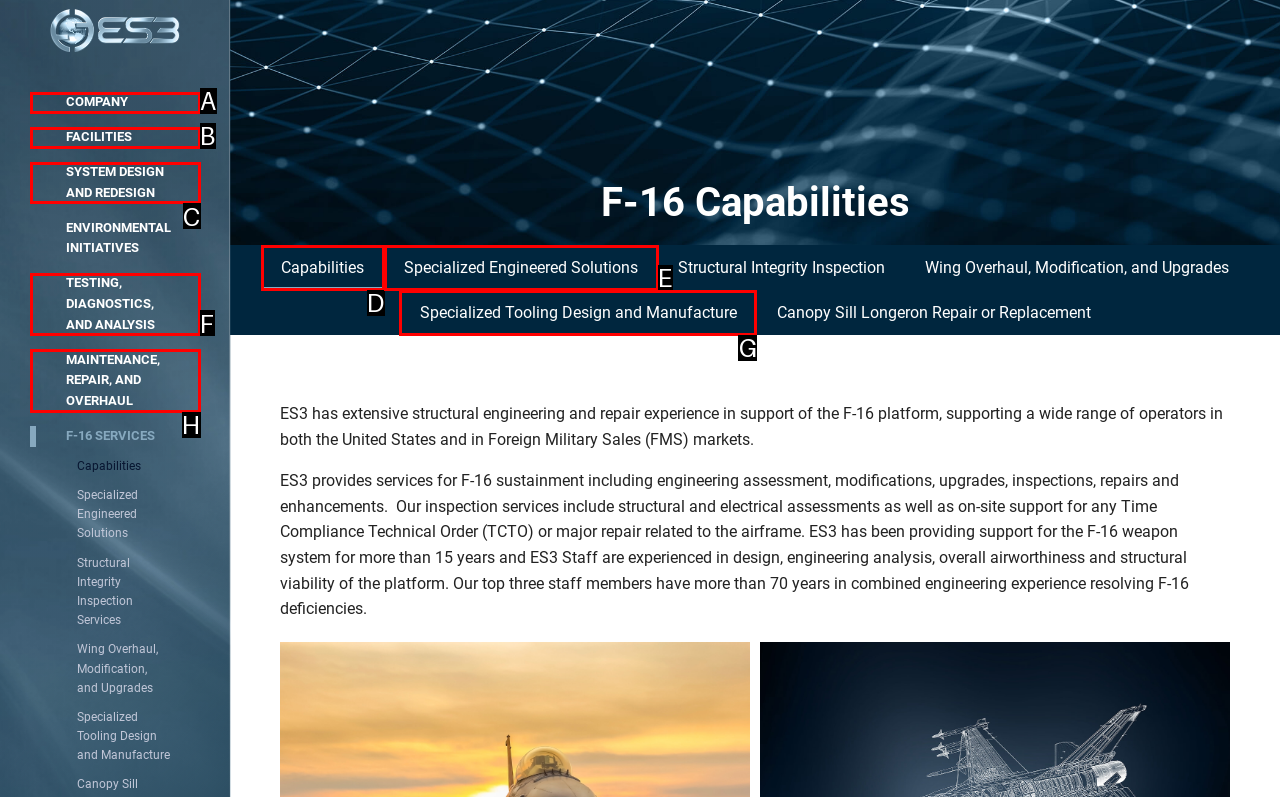Identify the option that corresponds to the given description: Appendix B. Reply with the letter of the chosen option directly.

None